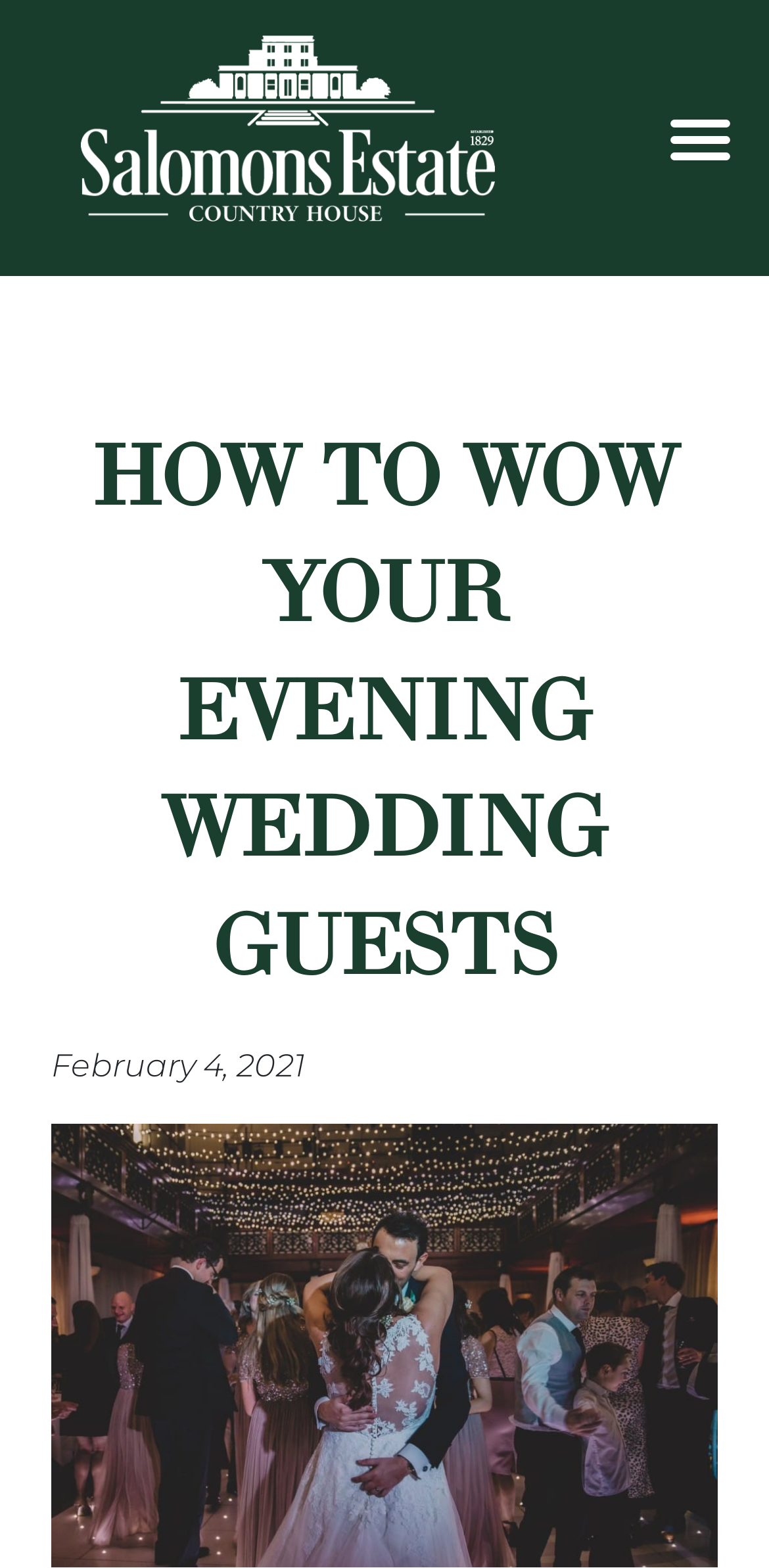Please respond to the question using a single word or phrase:
What is the topic of the main image?

Wedding Gin Bar